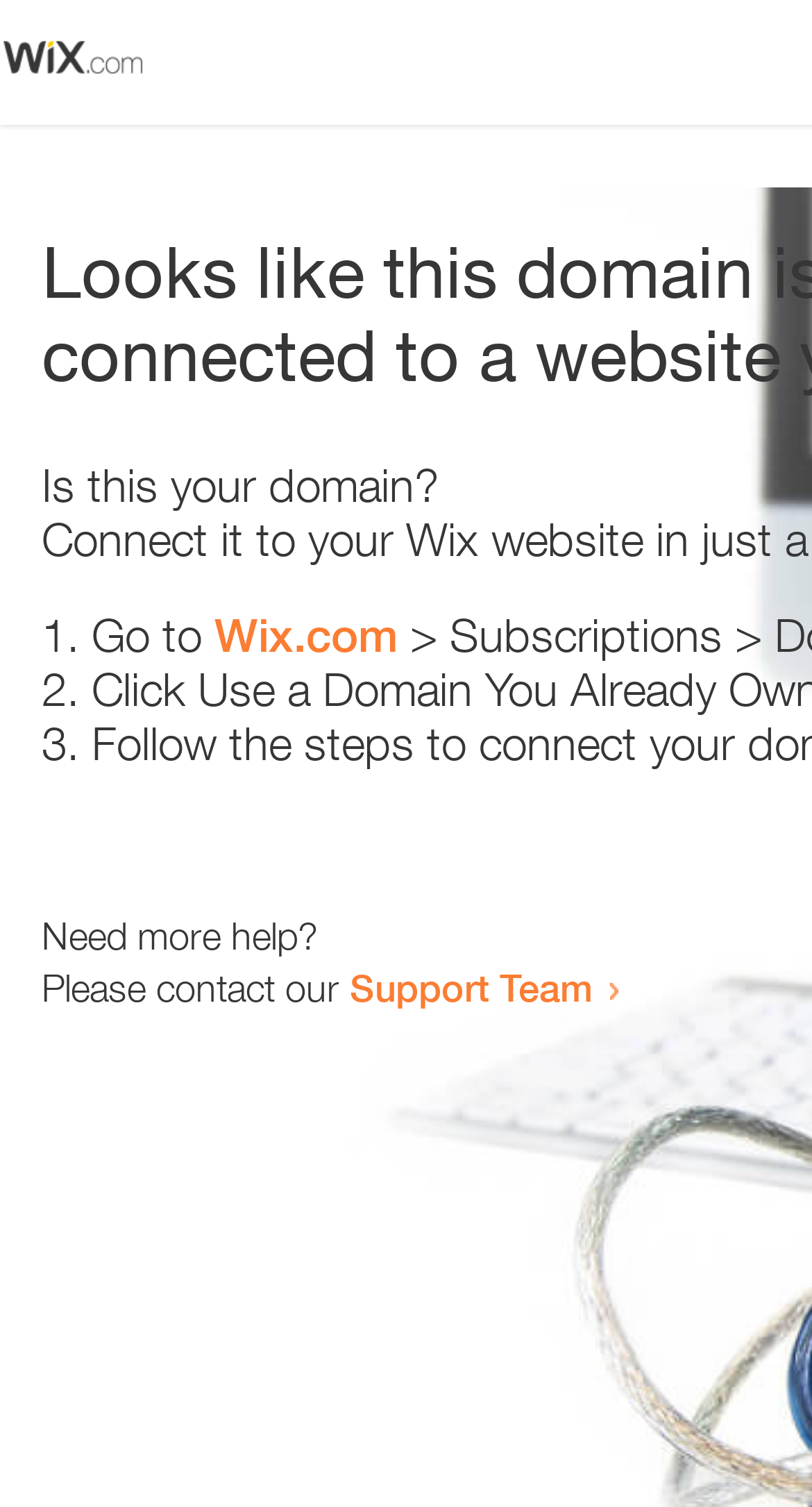Identify the bounding box coordinates for the UI element mentioned here: "Wix.com". Provide the coordinates as four float values between 0 and 1, i.e., [left, top, right, bottom].

[0.264, 0.404, 0.49, 0.439]